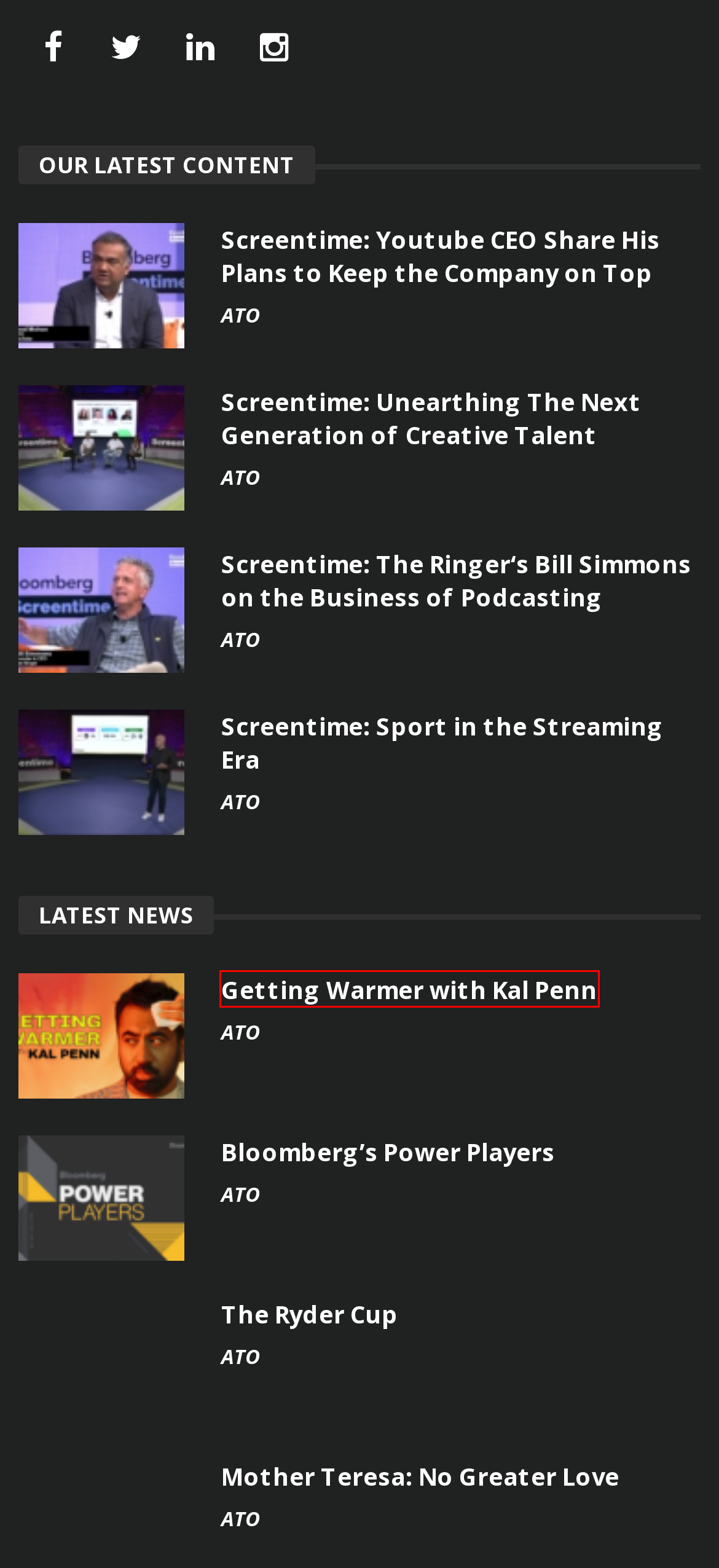Given a webpage screenshot with a red bounding box around a particular element, identify the best description of the new webpage that will appear after clicking on the element inside the red bounding box. Here are the candidates:
A. Bloomberg's Power Players - A Tall Order
B. Join ATO - A Tall Order
C. Screentime: Sport in the Streaming Era - A Tall Order
D. Screentime: Youtube CEO Share His Plans to Keep the Company on Top - A Tall Order
E. Travel - A Tall Order
F. The Ryder Cup - A Tall Order
G. News and events Archives - A Tall Order
H. Getting Warmer with Kal Penn - A Tall Order

H